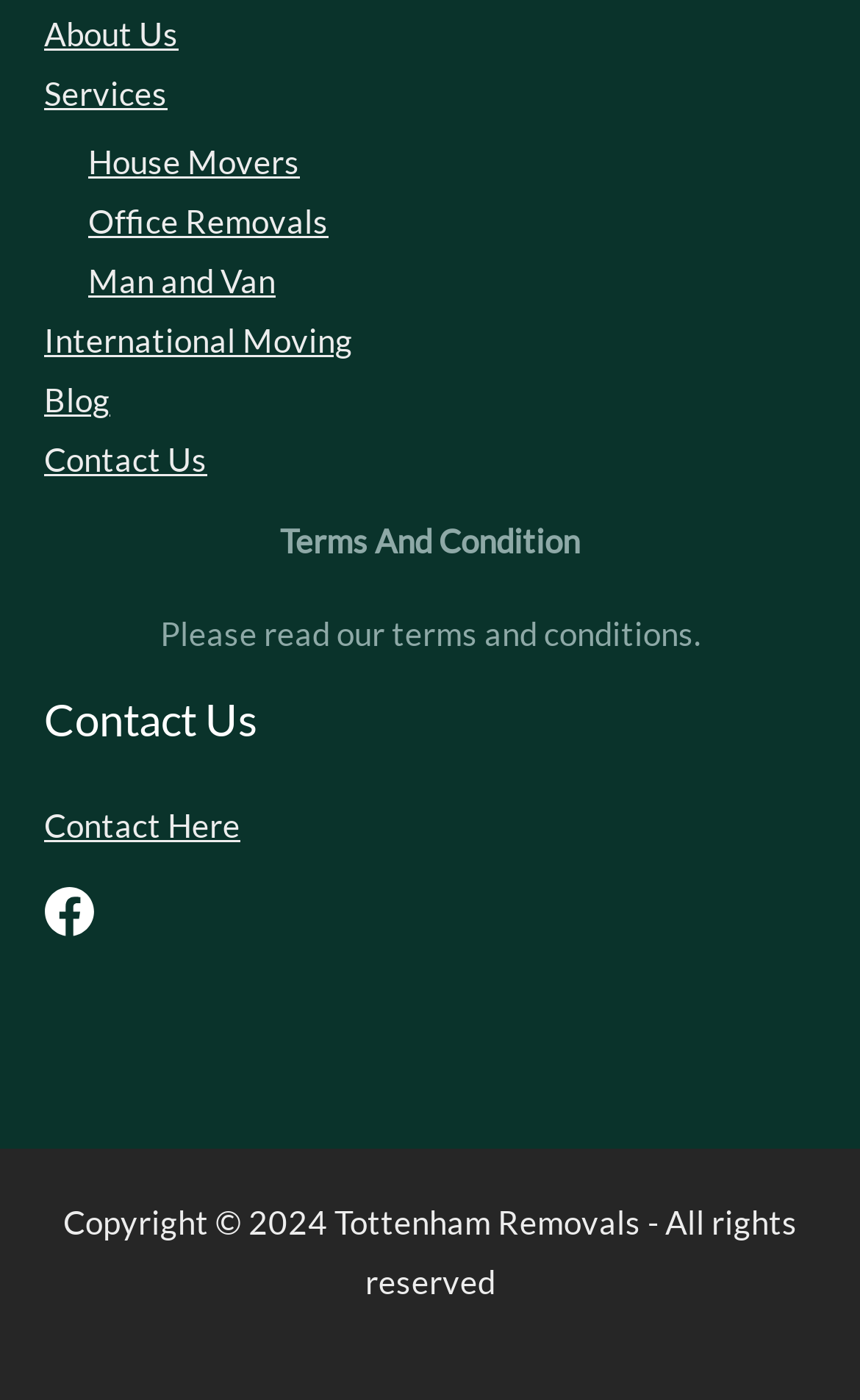What is the name of the company mentioned in the footer?
Please provide a single word or phrase in response based on the screenshot.

Tottenham Removals